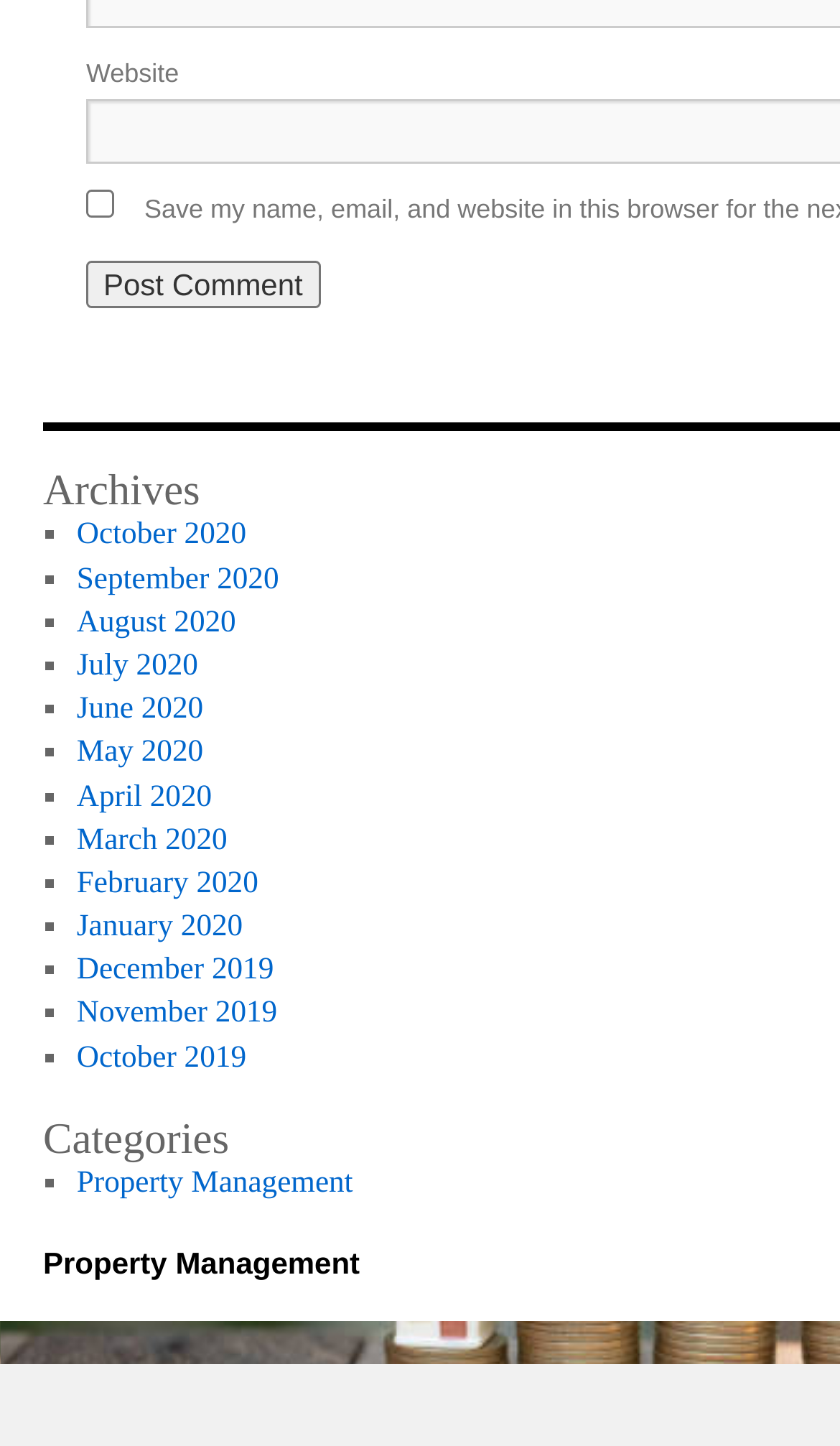Locate the bounding box coordinates of the item that should be clicked to fulfill the instruction: "Post a comment".

[0.103, 0.181, 0.381, 0.213]